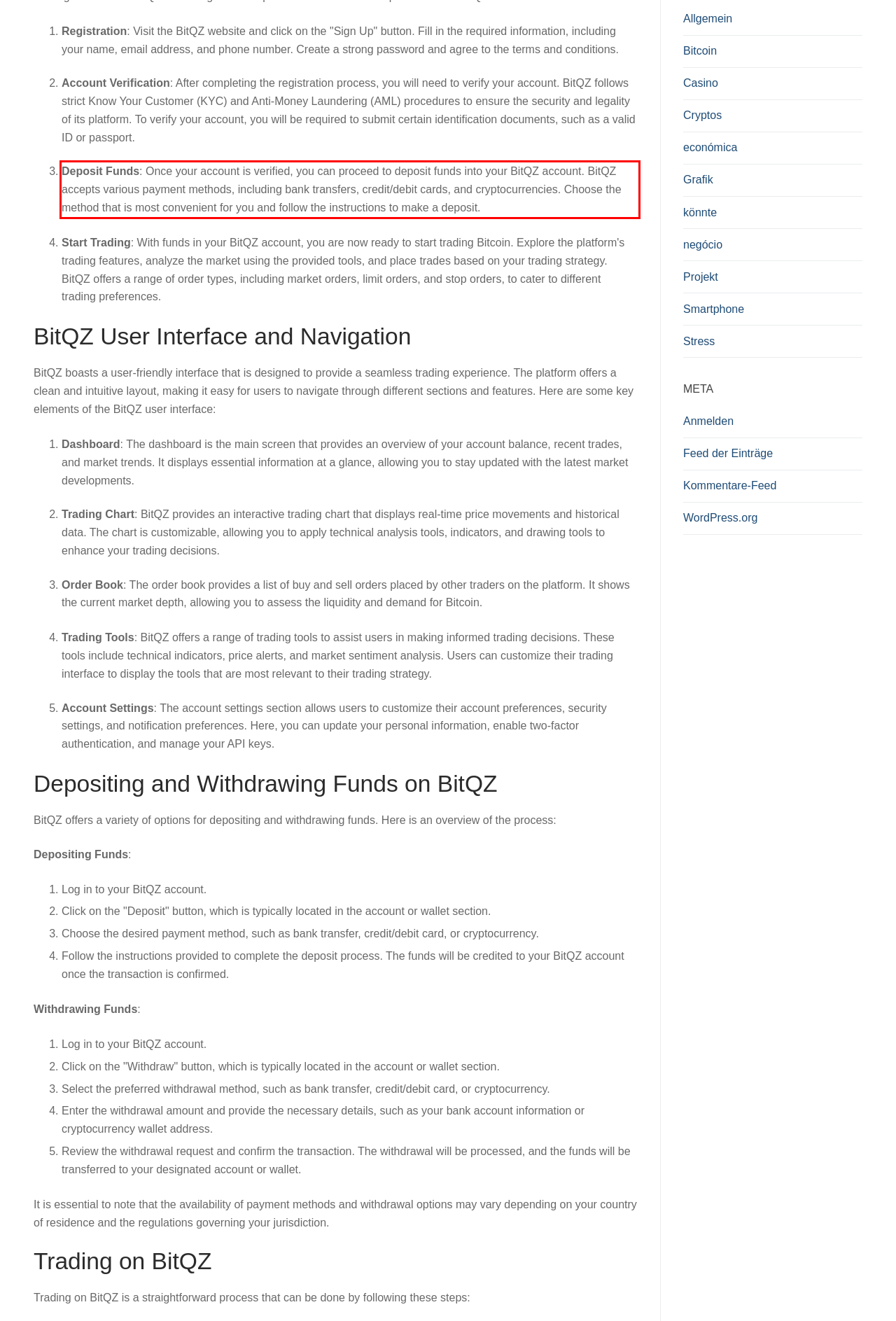Within the screenshot of a webpage, identify the red bounding box and perform OCR to capture the text content it contains.

Deposit Funds: Once your account is verified, you can proceed to deposit funds into your BitQZ account. BitQZ accepts various payment methods, including bank transfers, credit/debit cards, and cryptocurrencies. Choose the method that is most convenient for you and follow the instructions to make a deposit.